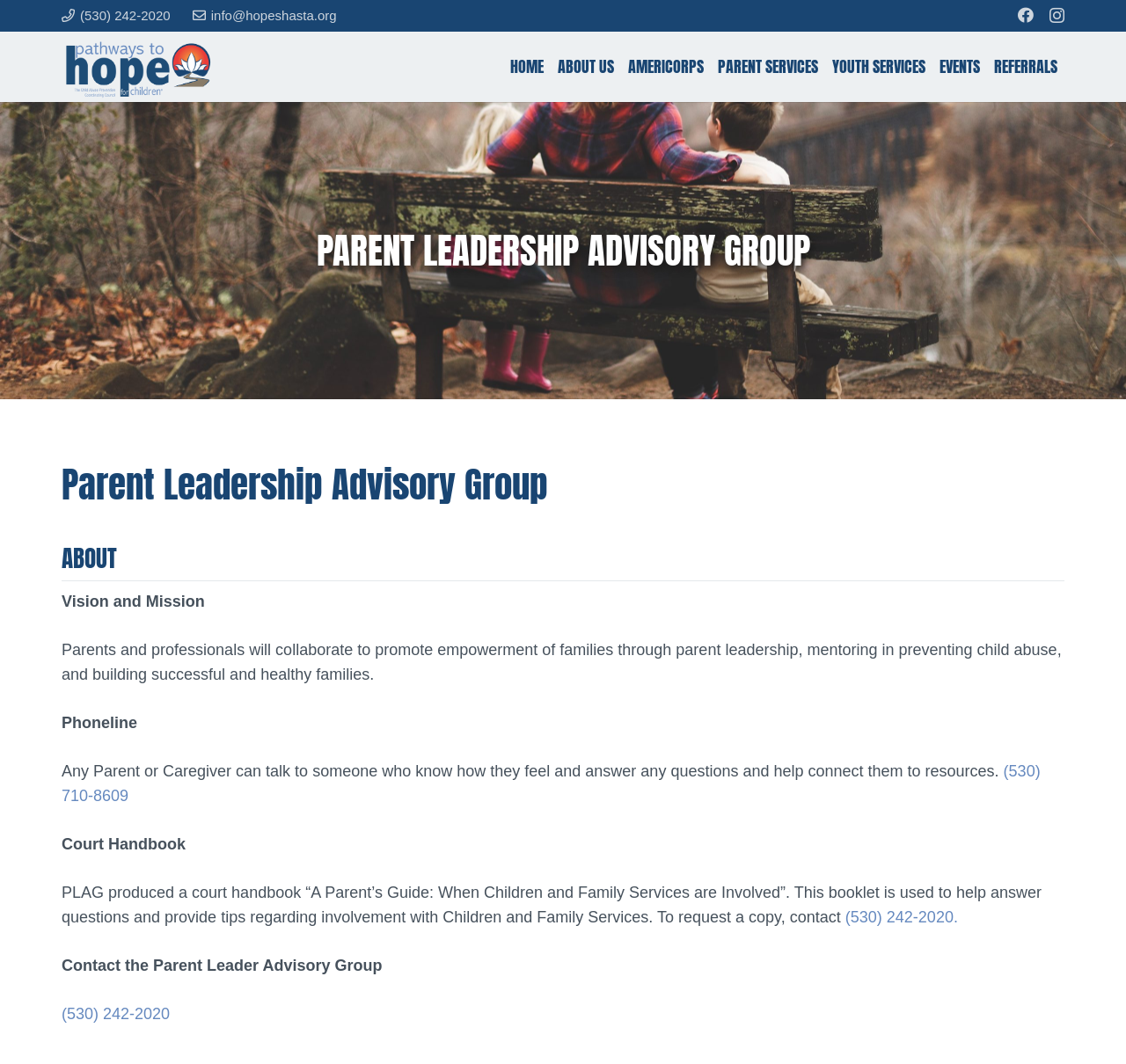Offer a meticulous description of the webpage's structure and content.

The webpage is about the Parent Leadership Advisory Group, with a focus on promoting empowerment of families through parent leadership, mentoring, and building successful and healthy families. 

At the top left corner, there are two contact links: a phone number and an email address. On the top right corner, there are social media links to Facebook and Instagram. 

Below the contact information, there is a navigation menu with links to different sections of the website, including HOME, ABOUT US, AMERICORPS, PARENT SERVICES, YOUTH SERVICES, EVENTS, and REFERRALS. 

The main content of the webpage is divided into sections. The first section has a heading "PARENT LEADERSHIP ADVISORY GROUP" and a subheading "Parent Leadership Advisory Group". 

Below this, there is a section with a heading "ABOUT" and a subheading "Vision and Mission". This section describes the mission of the organization, which is to promote empowerment of families through parent leadership, mentoring, and building successful and healthy families. 

The next section has a heading "Phoneline" and provides information about a phoneline service where parents or caregivers can talk to someone who understands their feelings and get connected to resources. The phoneline number is (530) 710-8609. 

Following this, there is a section about a court handbook produced by the organization, titled "A Parent’s Guide: When Children and Family Services are Involved". This booklet aims to help answer questions and provide tips regarding involvement with Children and Family Services. To request a copy, one can contact (530) 242-2020. 

Finally, there is a section with a heading "Contact the Parent Leader Advisory Group" and provides a phone number (530) 242-2020 to contact the organization.